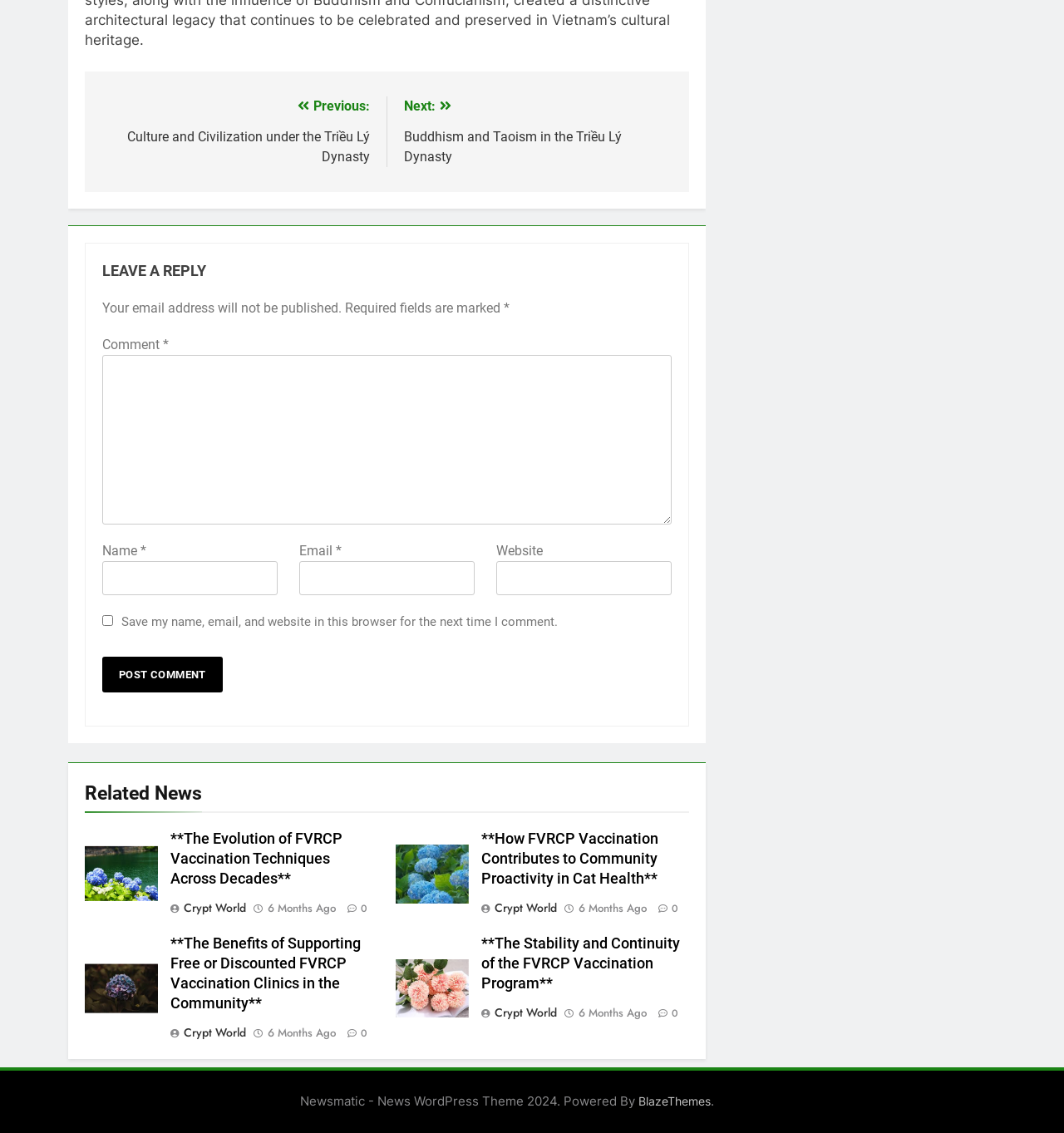Please pinpoint the bounding box coordinates for the region I should click to adhere to this instruction: "Post a comment".

[0.096, 0.58, 0.209, 0.611]